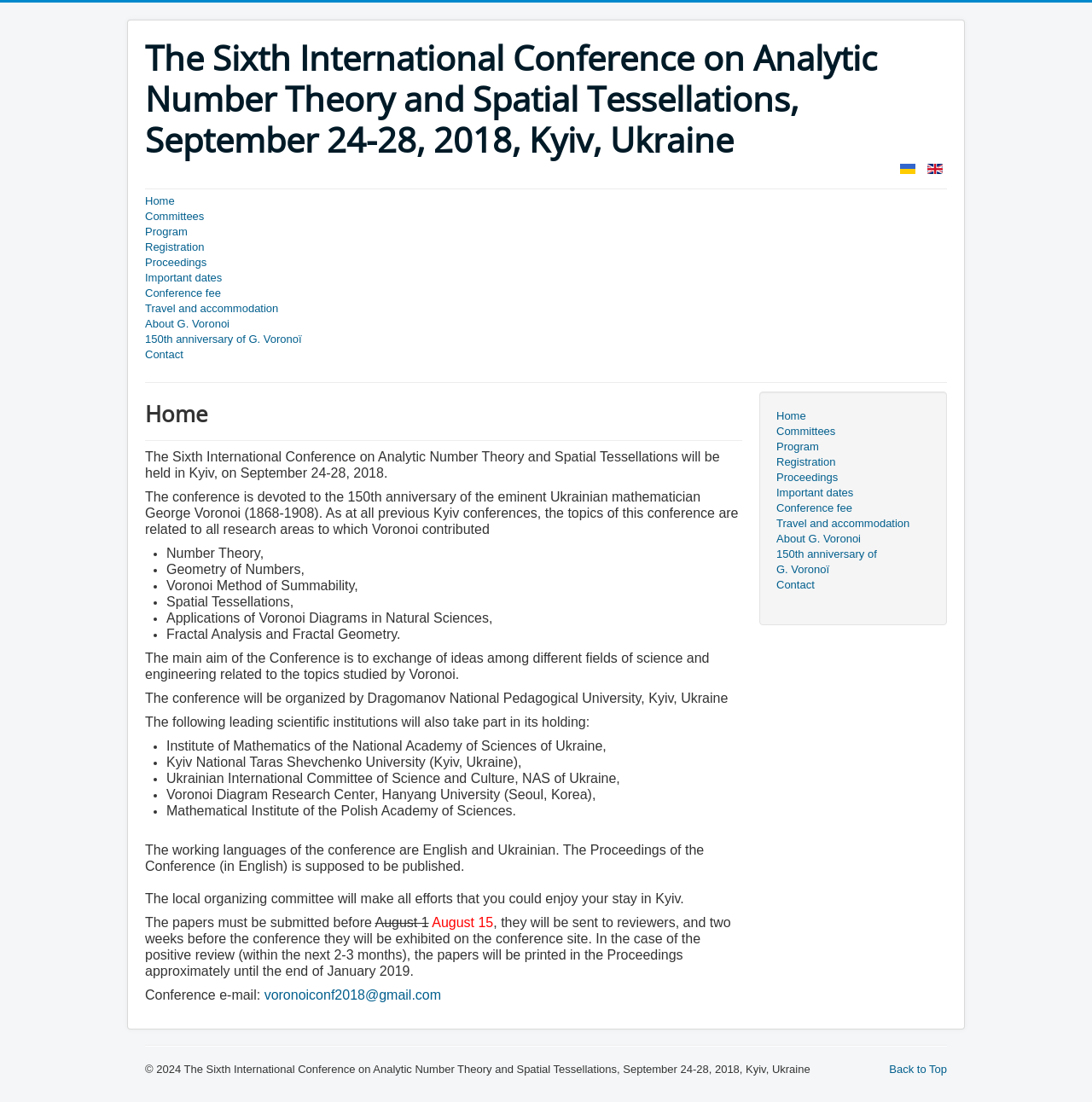Generate a comprehensive description of the contents of the webpage.

The webpage is about the Sixth International Conference on Analytic Number Theory and Spatial Tessellations, which took place on September 24-28, 2018, in Kyiv, Ukraine. At the top of the page, there is a link to the conference title, followed by language selection options, including Ukrainian and English.

Below the language options, there is a navigation menu with links to various sections of the conference, including Home, Committees, Program, Registration, Proceedings, Important dates, Conference fee, Travel and accommodation, About G. Voronoi, 150th anniversary of G. Voronoï, and Contact.

The main content of the page is divided into several sections. The first section provides an overview of the conference, stating that it is devoted to the 150th anniversary of the Ukrainian mathematician George Voronoi. The conference topics are listed in bullet points, including Number Theory, Geometry of Numbers, Voronoi Method of Summability, Spatial Tessellations, Applications of Voronoi Diagrams in Natural Sciences, and Fractal Analysis and Fractal Geometry.

The next section mentions the main aim of the conference, which is to exchange ideas among different fields of science and engineering related to the topics studied by Voronoi. The conference is organized by Dragomanov National Pedagogical University, Kyiv, Ukraine, and several leading scientific institutions will also participate.

Further down the page, there is information about the working languages of the conference, which are English and Ukrainian, and the publication of the conference proceedings. The local organizing committee will make efforts to ensure a pleasant stay in Kyiv for attendees.

The page also provides details about the paper submission process, including deadlines and the review process. Additionally, there is a section with contact information, including a conference email address.

At the bottom of the page, there is a duplicate navigation menu, followed by a separator line, a "Back to Top" link, and a copyright notice.